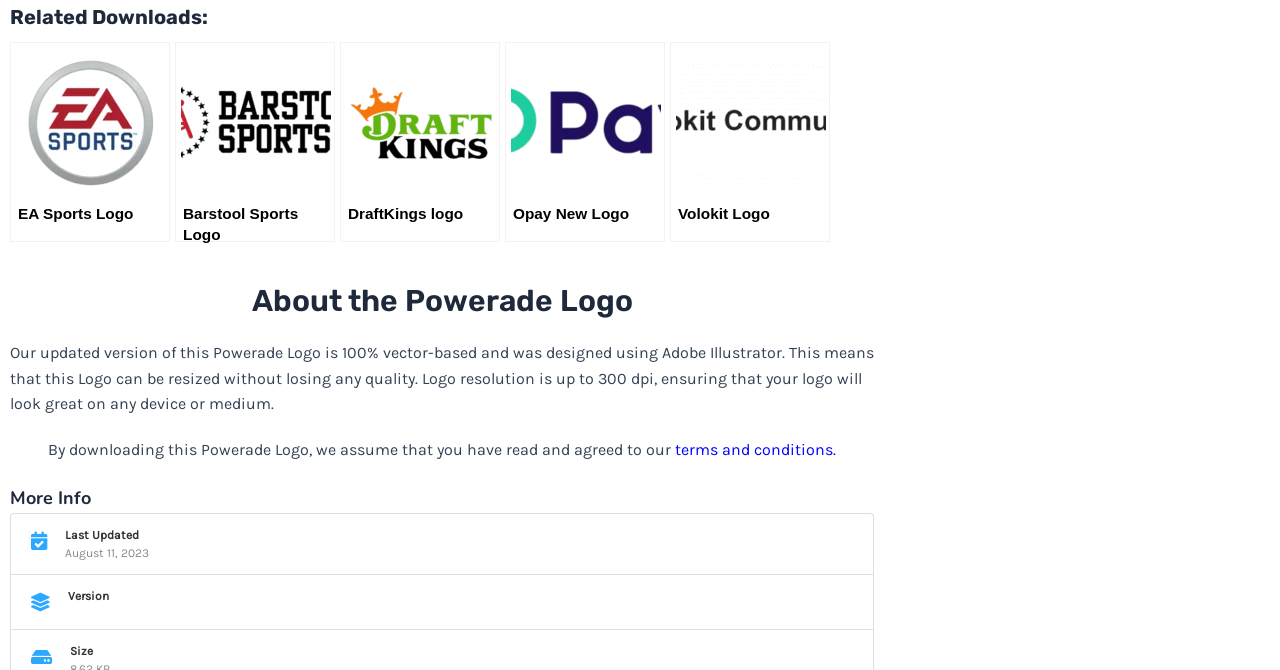Please find the bounding box coordinates of the element that must be clicked to perform the given instruction: "Download Ford Mustang Logo". The coordinates should be four float numbers from 0 to 1, i.e., [left, top, right, bottom].

[0.713, 0.848, 0.813, 0.875]